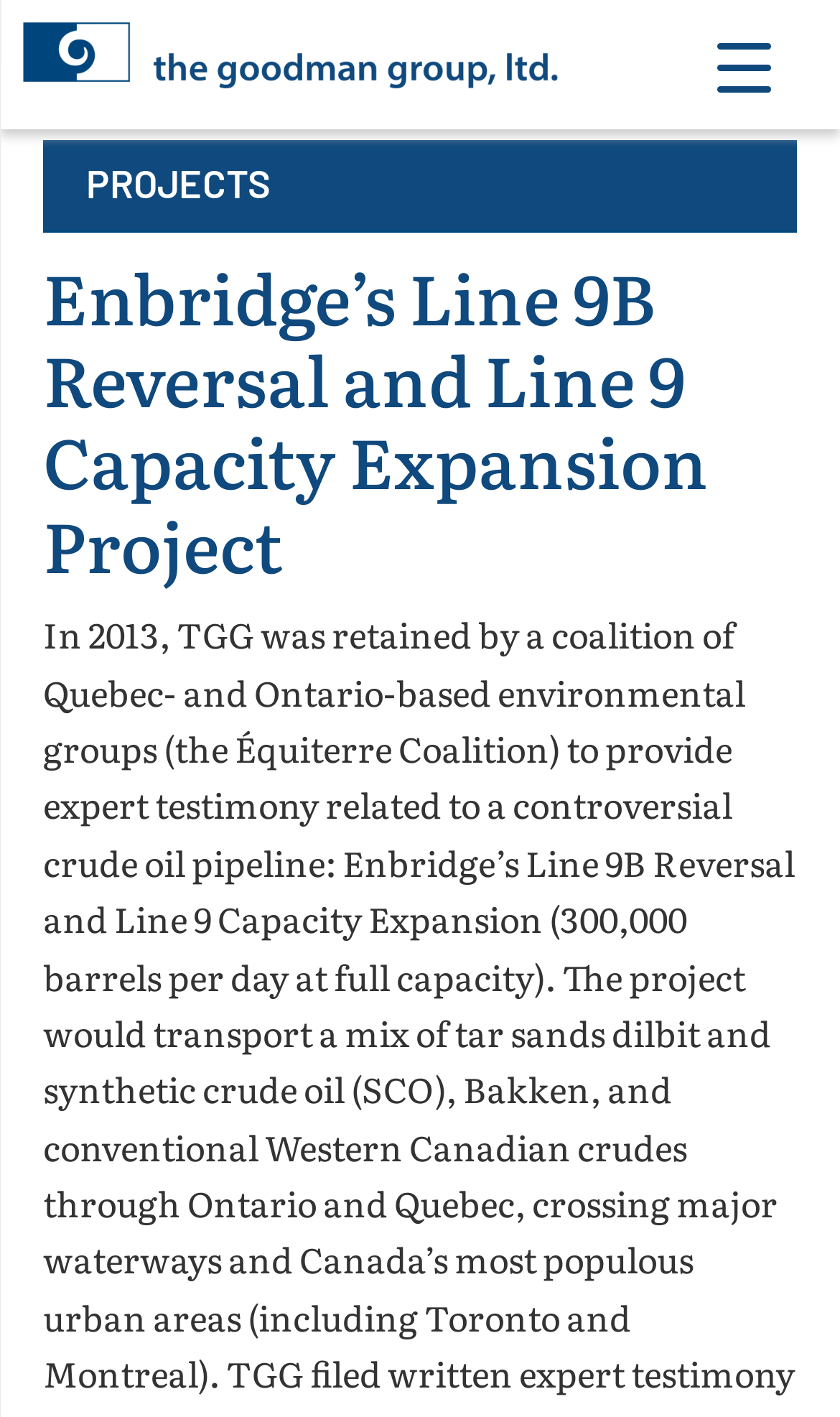Provide the bounding box coordinates for the UI element described in this sentence: "alt="The Goodman Group"". The coordinates should be four float values between 0 and 1, i.e., [left, top, right, bottom].

[0.026, 0.015, 0.667, 0.074]